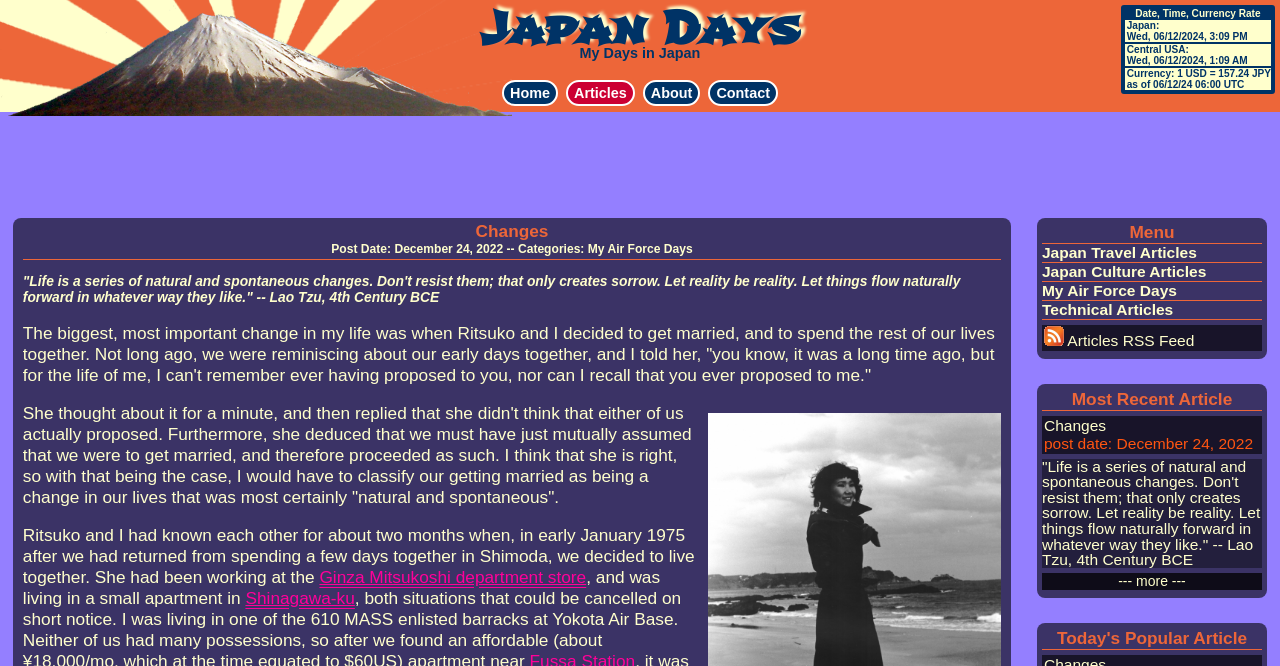Could you specify the bounding box coordinates for the clickable section to complete the following instruction: "Read the 'My Days in Japan' heading"?

[0.0, 0.068, 1.0, 0.092]